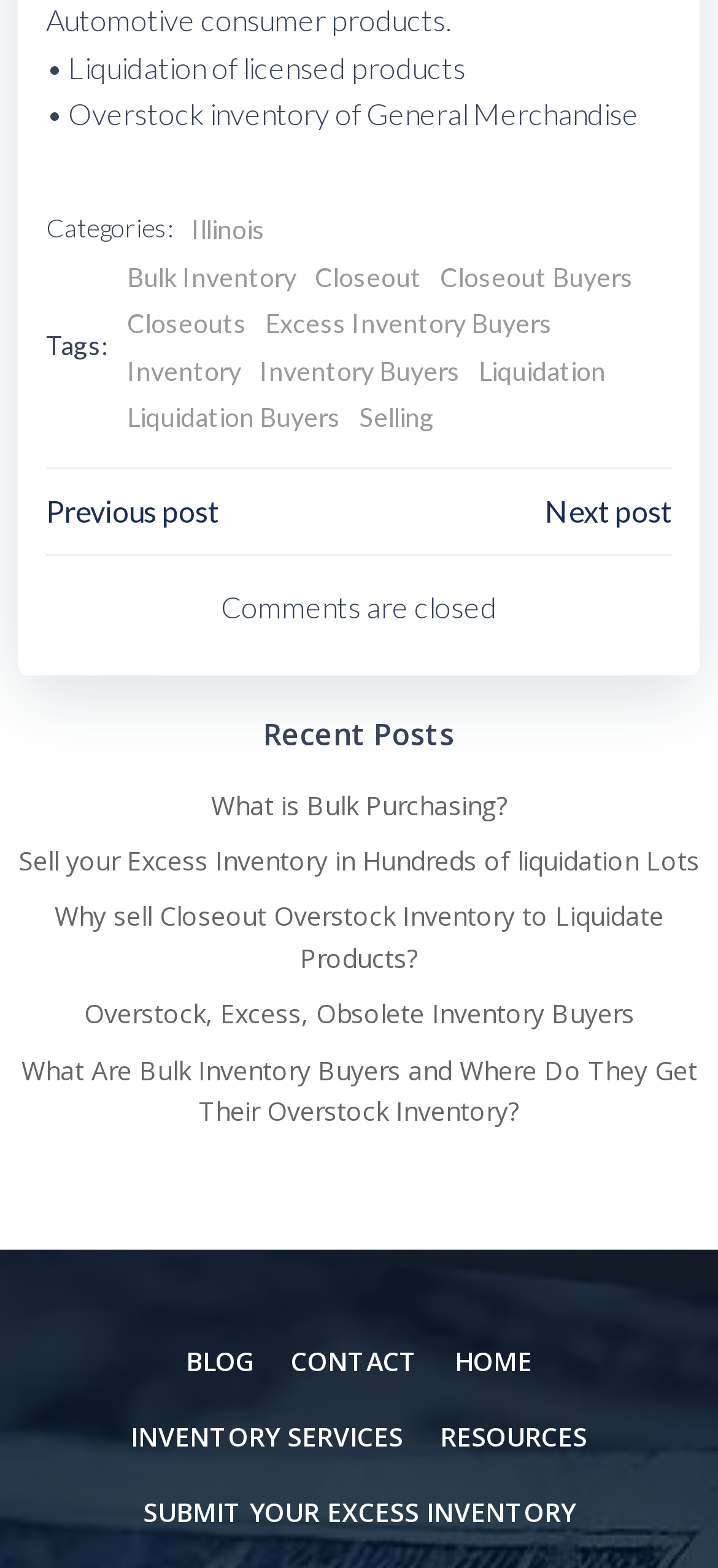Please identify the bounding box coordinates of the clickable area that will fulfill the following instruction: "discover heart health". The coordinates should be in the format of four float numbers between 0 and 1, i.e., [left, top, right, bottom].

None